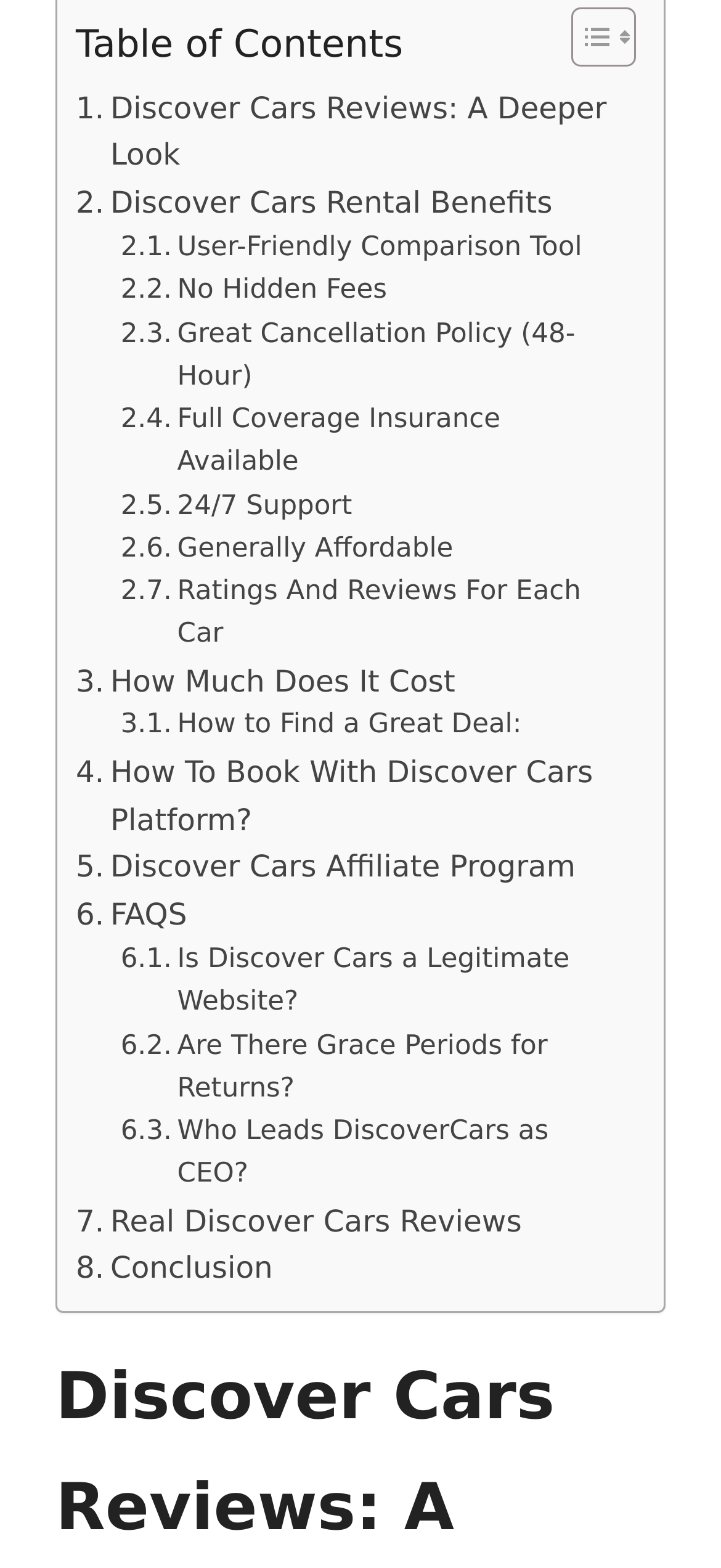Please find the bounding box coordinates of the clickable region needed to complete the following instruction: "View Real Discover Cars Reviews". The bounding box coordinates must consist of four float numbers between 0 and 1, i.e., [left, top, right, bottom].

[0.105, 0.764, 0.724, 0.794]